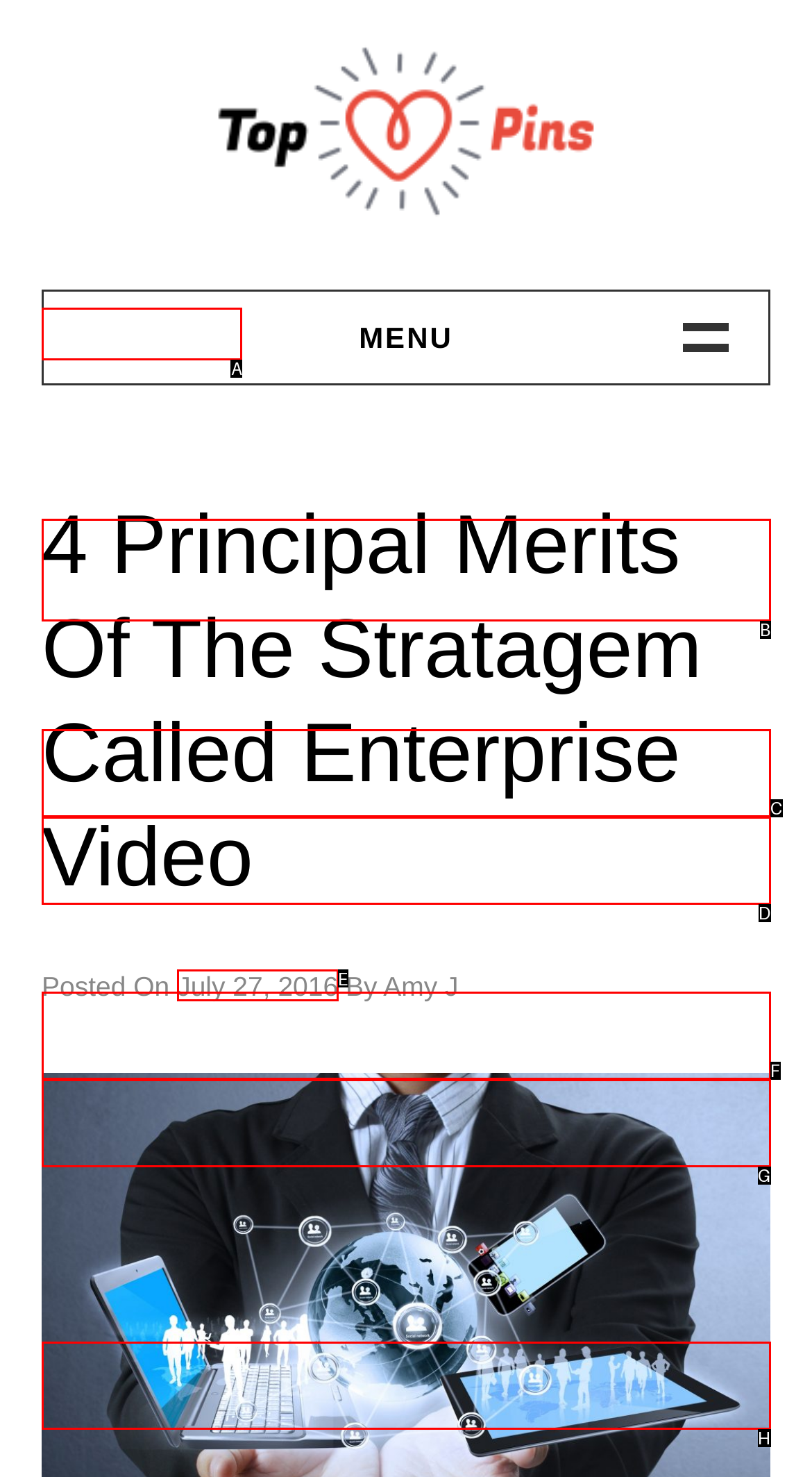Tell me which one HTML element best matches the description: Lifestyle
Answer with the option's letter from the given choices directly.

C